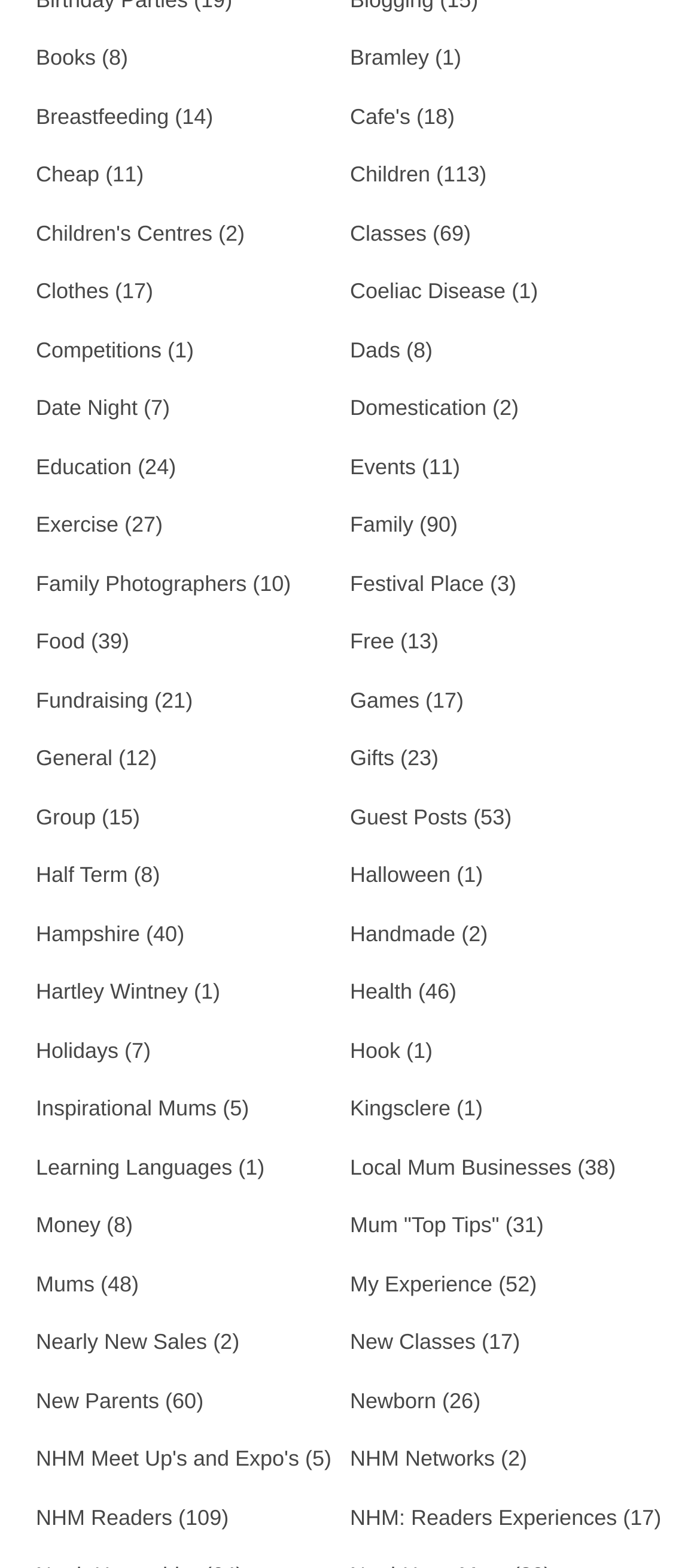Please determine the bounding box coordinates for the element that should be clicked to follow these instructions: "Explore Children's Centres".

[0.051, 0.141, 0.303, 0.157]